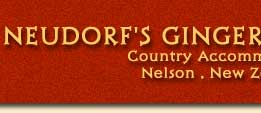Carefully examine the image and provide an in-depth answer to the question: Where is the accommodation located?

The location of the accommodation is specified below the main title, indicating that it is situated in Nelson, New Zealand, which suggests a picturesque setting.